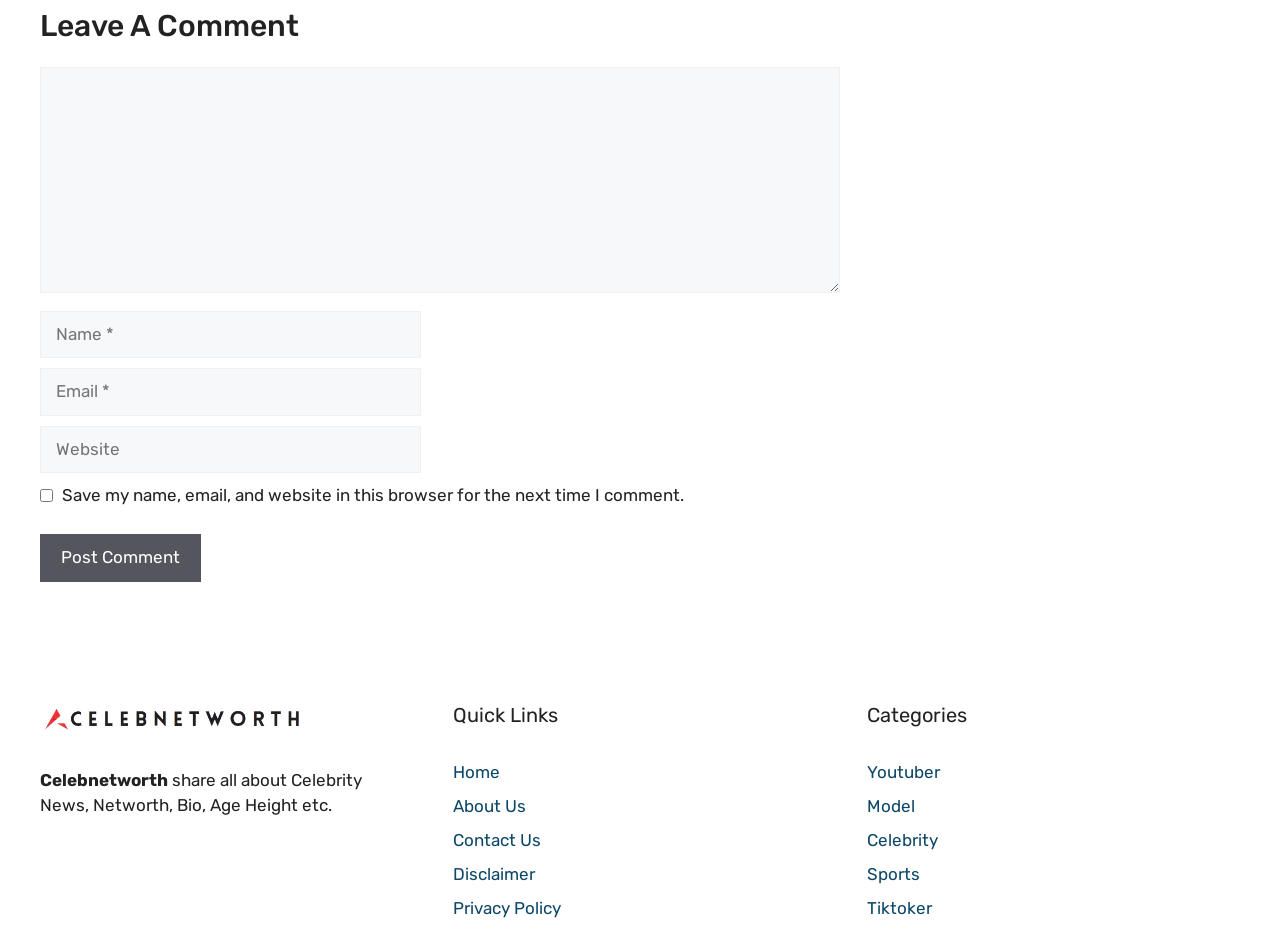Identify the bounding box for the described UI element: "parent_node: Comment name="url" placeholder="Website"".

[0.031, 0.459, 0.329, 0.51]